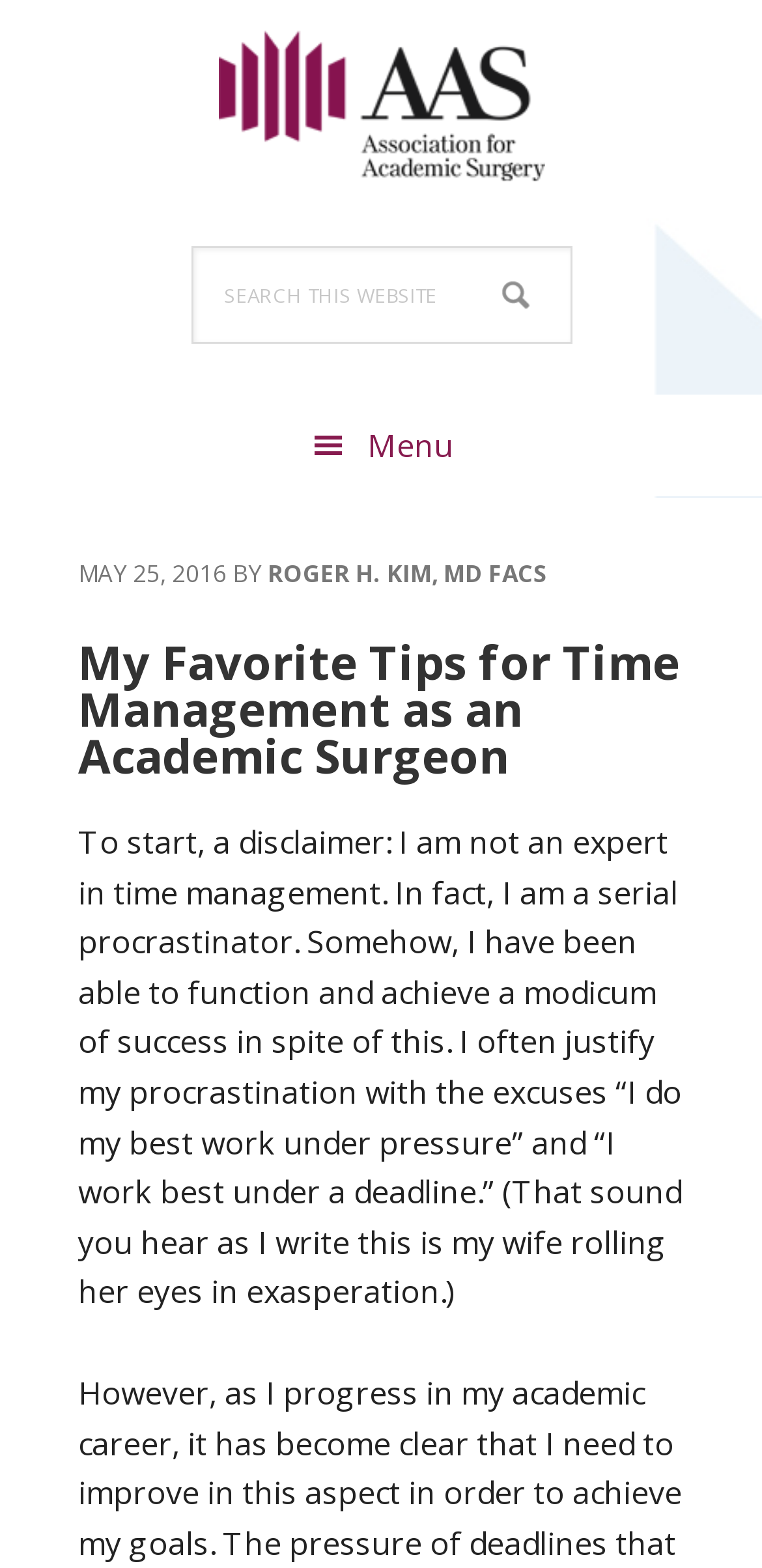Given the description of the UI element: "Association for Academic Surgery (AAS)", predict the bounding box coordinates in the form of [left, top, right, bottom], with each value being a float between 0 and 1.

[0.167, 0.012, 0.833, 0.137]